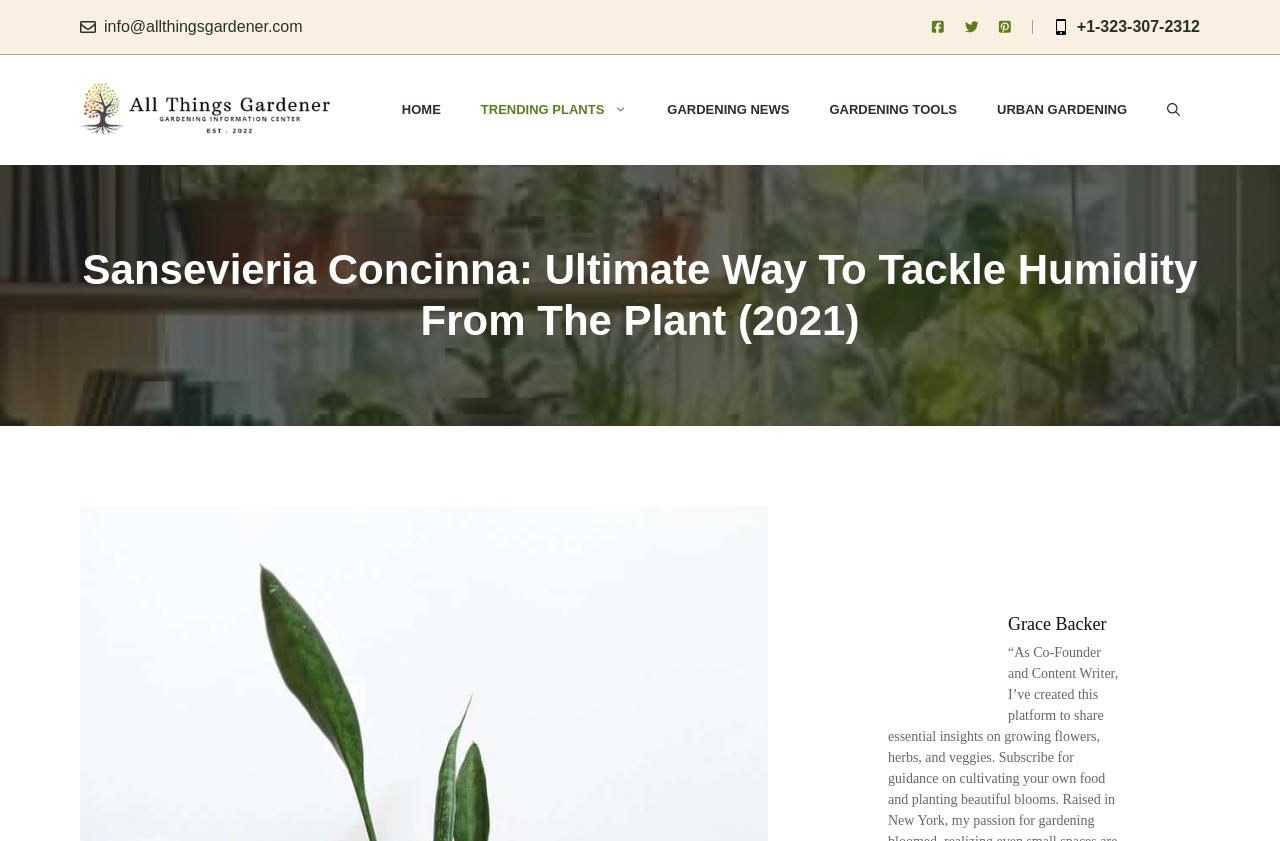What is the website's name?
Look at the image and answer the question with a single word or phrase.

All Things Gardener